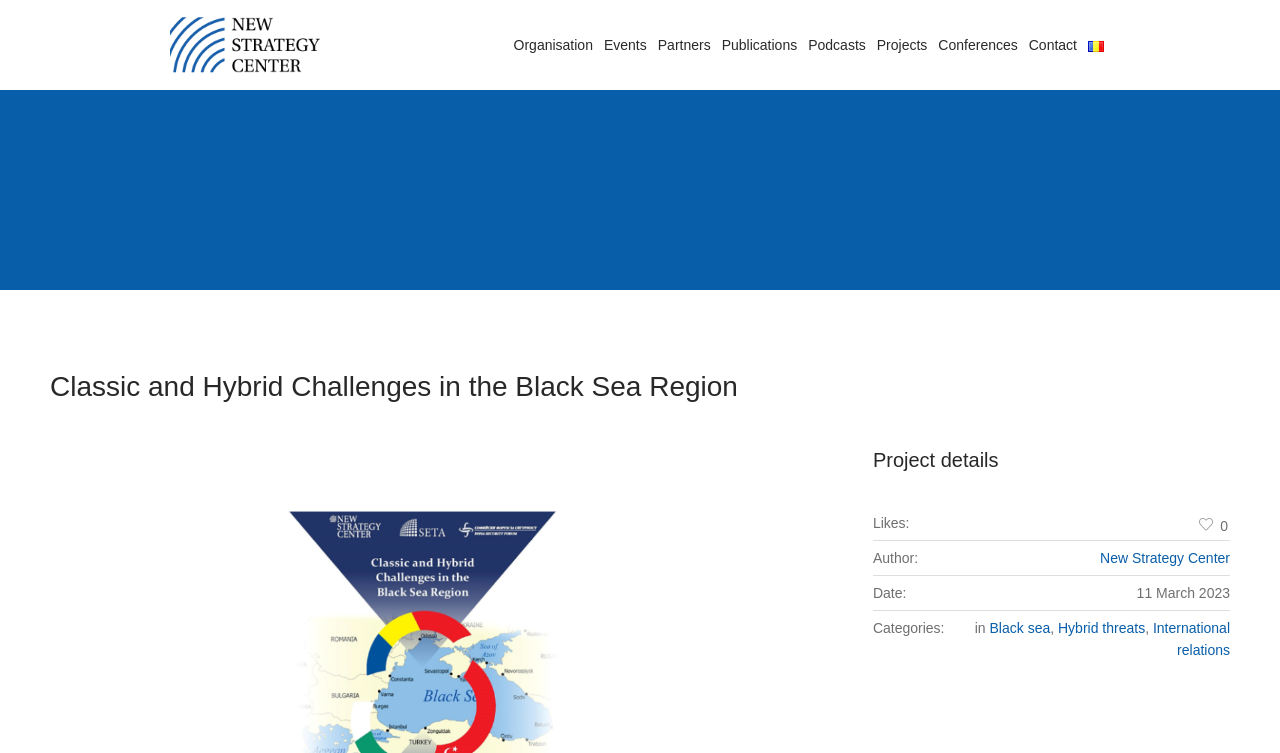Based on the visual content of the image, answer the question thoroughly: What is the date of the project?

The date of the project can be found in the middle of the webpage, where the text 'Date:' is followed by the date '11 March 2023'.